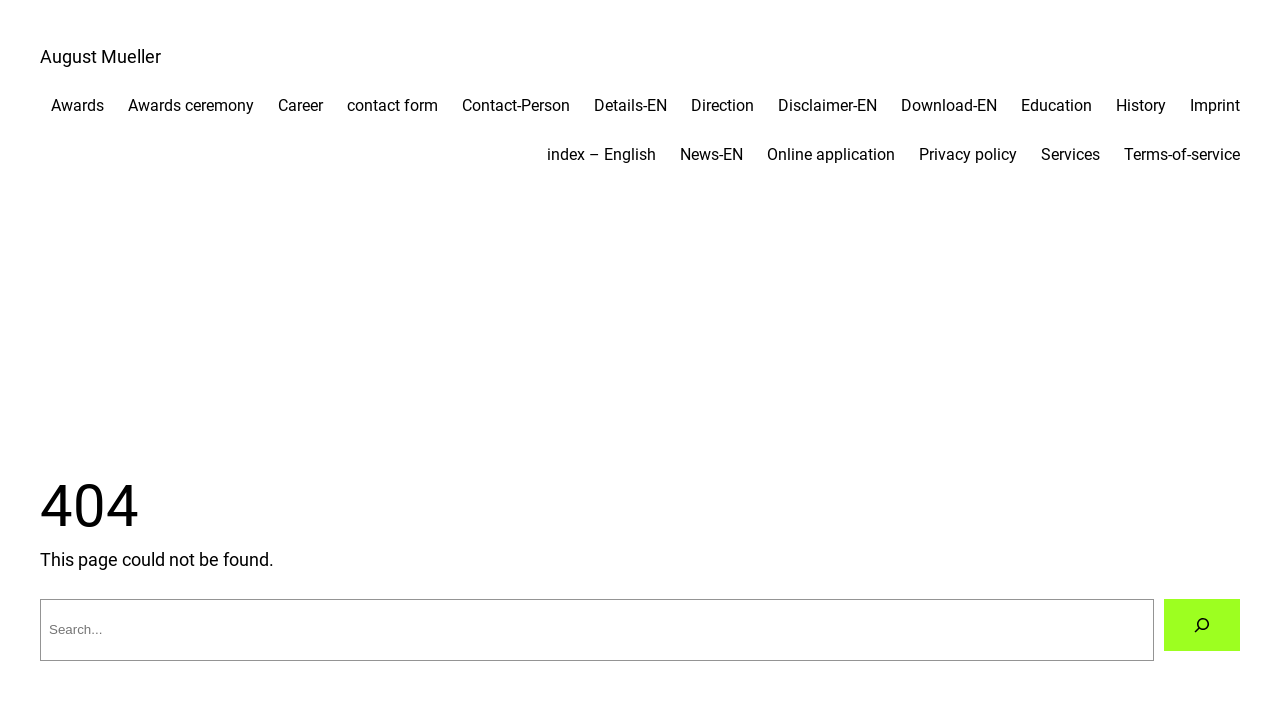Respond to the question with just a single word or phrase: 
What is the position of the 'Imprint' link?

At the bottom of the navigation links